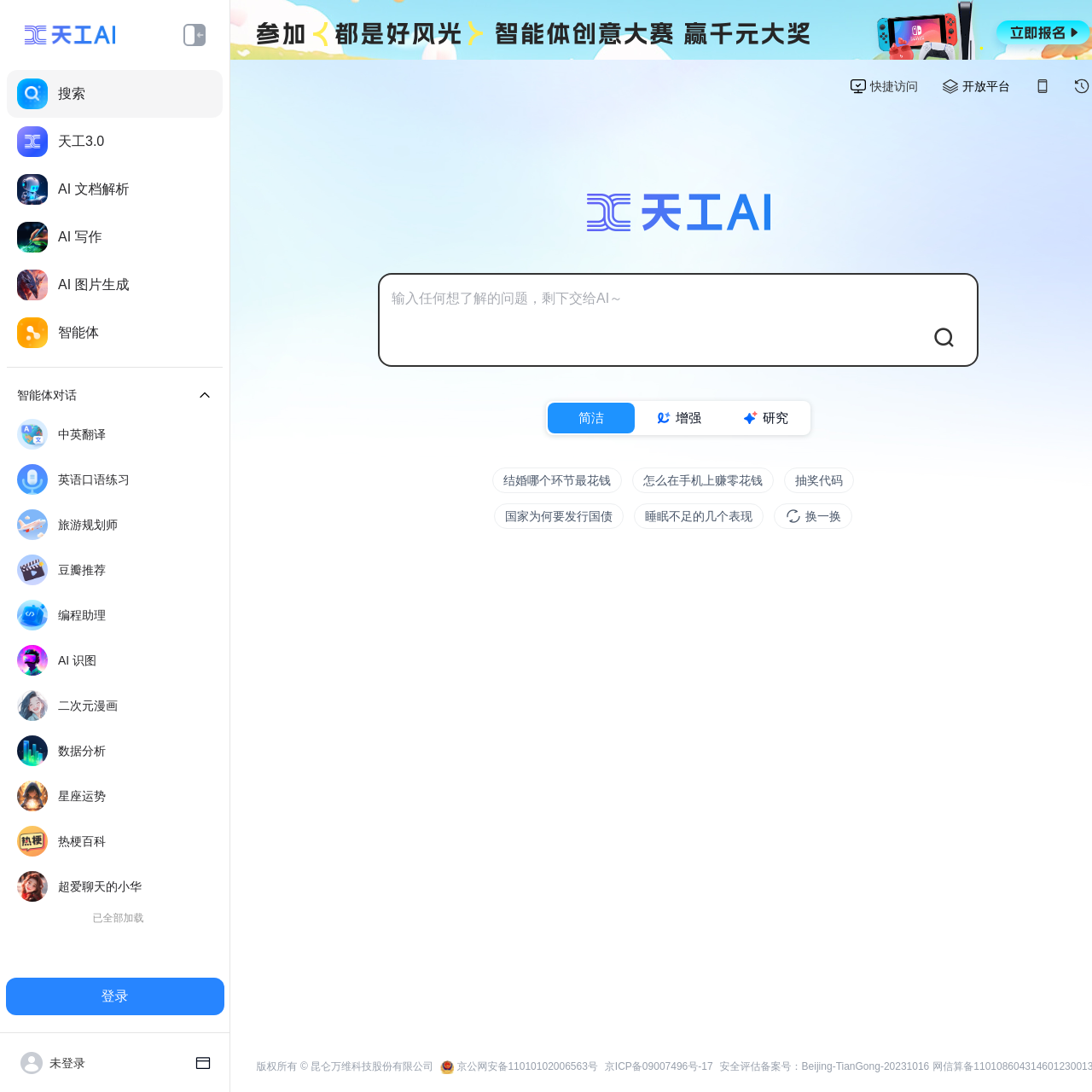Explain the features and main sections of the webpage comprehensively.

This webpage is about a conversational AI assistant called "天工" (Tian Gong) that can search, chat, write, and draw. The page is divided into several sections. At the top, there is a banner with the title "天工AI—搜索、聊天、写作、速读、画画的全能AI助手" and several icons.

Below the banner, there are several links to different features of the AI assistant, including search, AI document analysis, AI writing, AI image generation, and smart dialogue. Next to these links, there is a section with several static text elements, each describing a different functionality of the AI assistant, such as English conversation practice, travel planning, and data analysis.

In the middle of the page, there is a large text box where users can input questions or topics they want to discuss with the AI assistant. Above the text box, there are three buttons with different modes: "简洁" (simple), "增强" (enhanced), and "研究" (research).

Below the text box, there are several examples of questions or topics that users can ask the AI assistant, such as "Which part of the wedding ceremony is the most expensive?" or "How to make money on your phone?".

At the bottom of the page, there is a section with links to the company's website, copyright information, and security certifications.

Throughout the page, there are several images and icons, including a logo of the company, icons for different features of the AI assistant, and a button to log in or sign up.